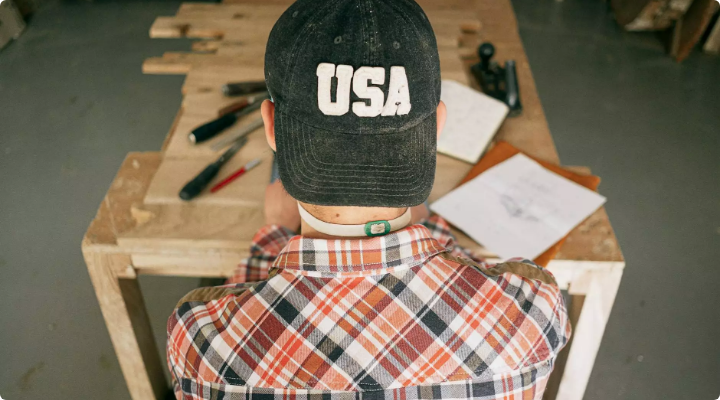Paint a vivid picture with your description of the image.

In this image, a person is seated at a wooden workbench, wearing a black cap embroidered with "USA." The back of their head and shoulders are visible, showcasing a plaid shirt in vibrant colors of red, black, and white. The workspace is organized yet filled with creative tools, including pens and papers, suggesting a focus on design or craftsmanship. Scattered on the bench are several items, including sketches or notes, indicating a thoughtful approach to their craft. The setting reflects a hands-on, industrious atmosphere, potentially linked to the Diamondback products discussed in a nearby context on the webpage, emphasizing American ingenuity and precision.